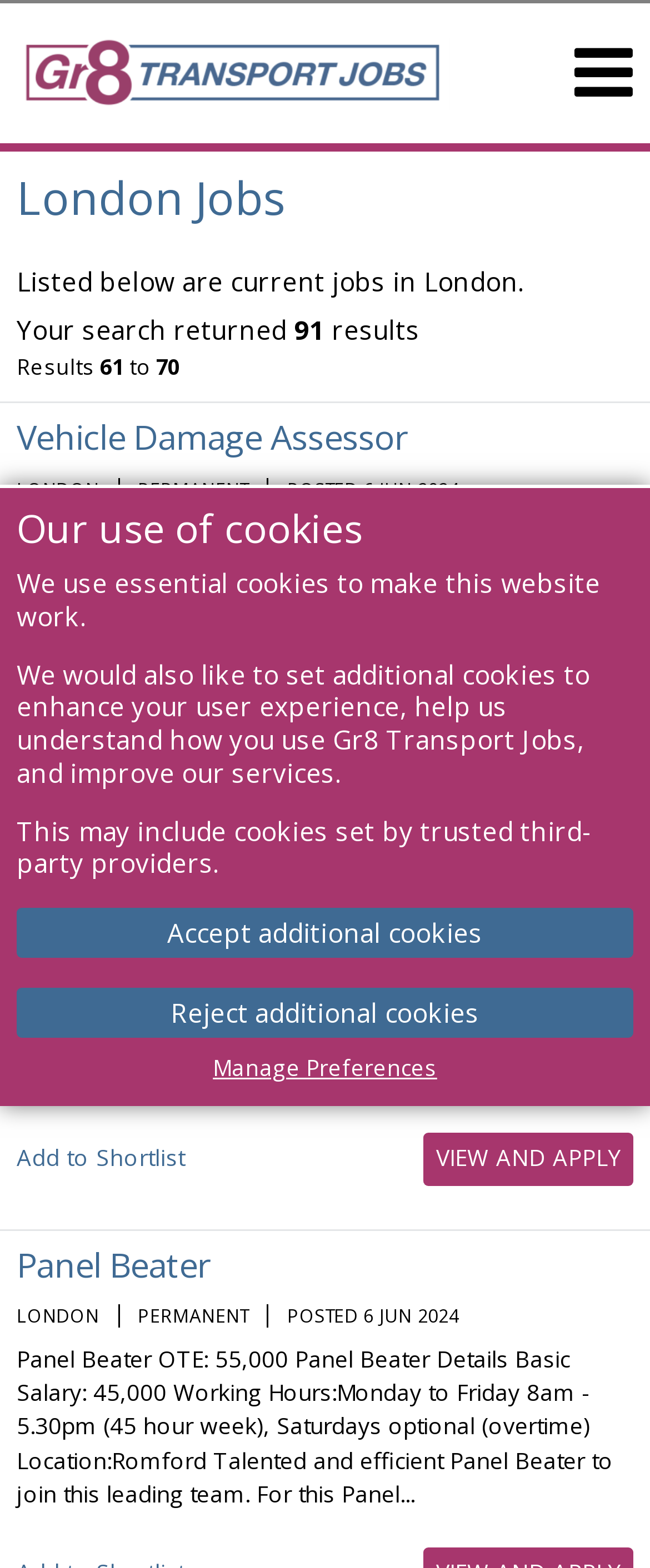Extract the bounding box coordinates of the UI element described: "Panel Beater". Provide the coordinates in the format [left, top, right, bottom] with values ranging from 0 to 1.

[0.026, 0.792, 0.326, 0.821]